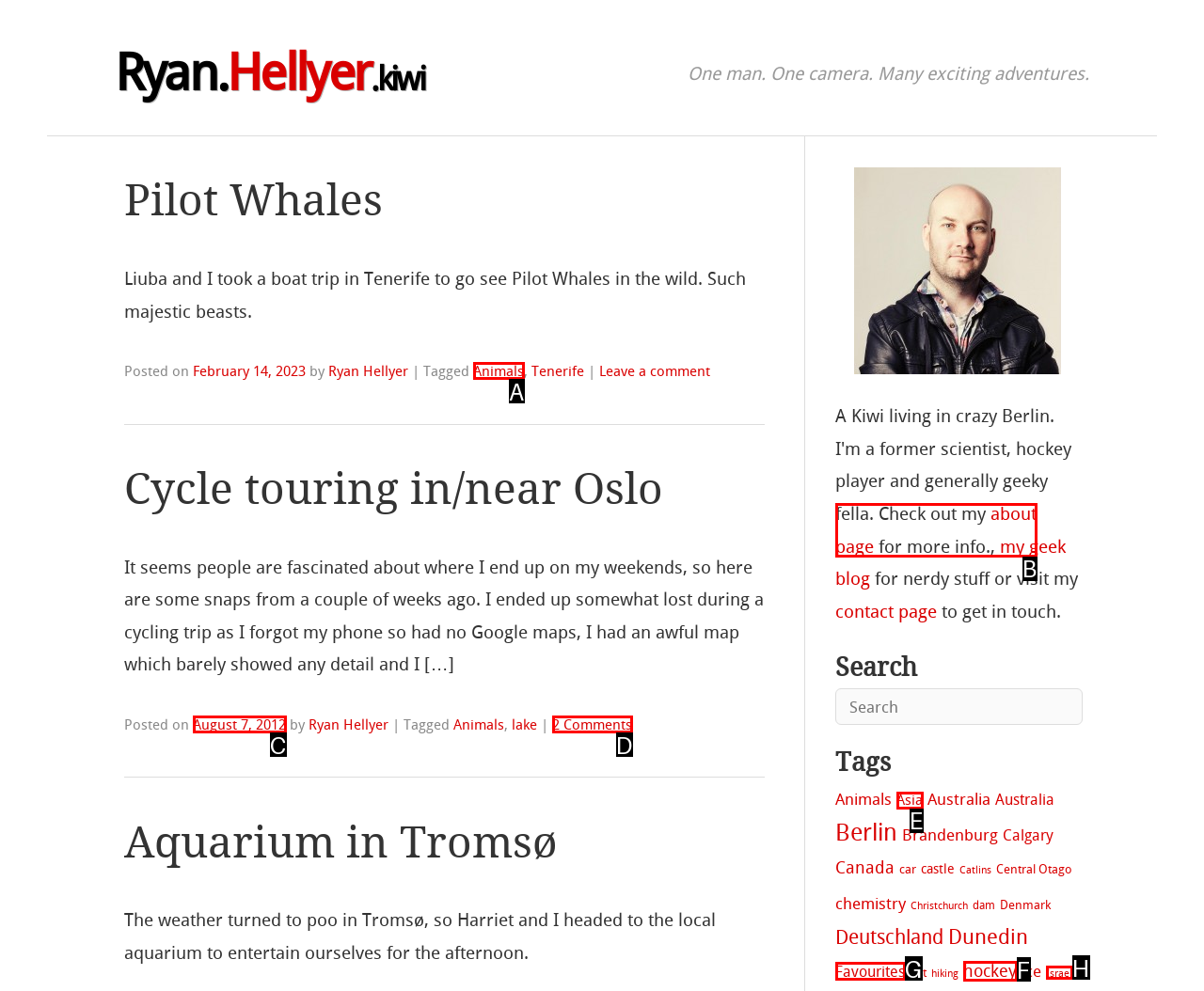Determine the appropriate lettered choice for the task: Visit the about page. Reply with the correct letter.

B